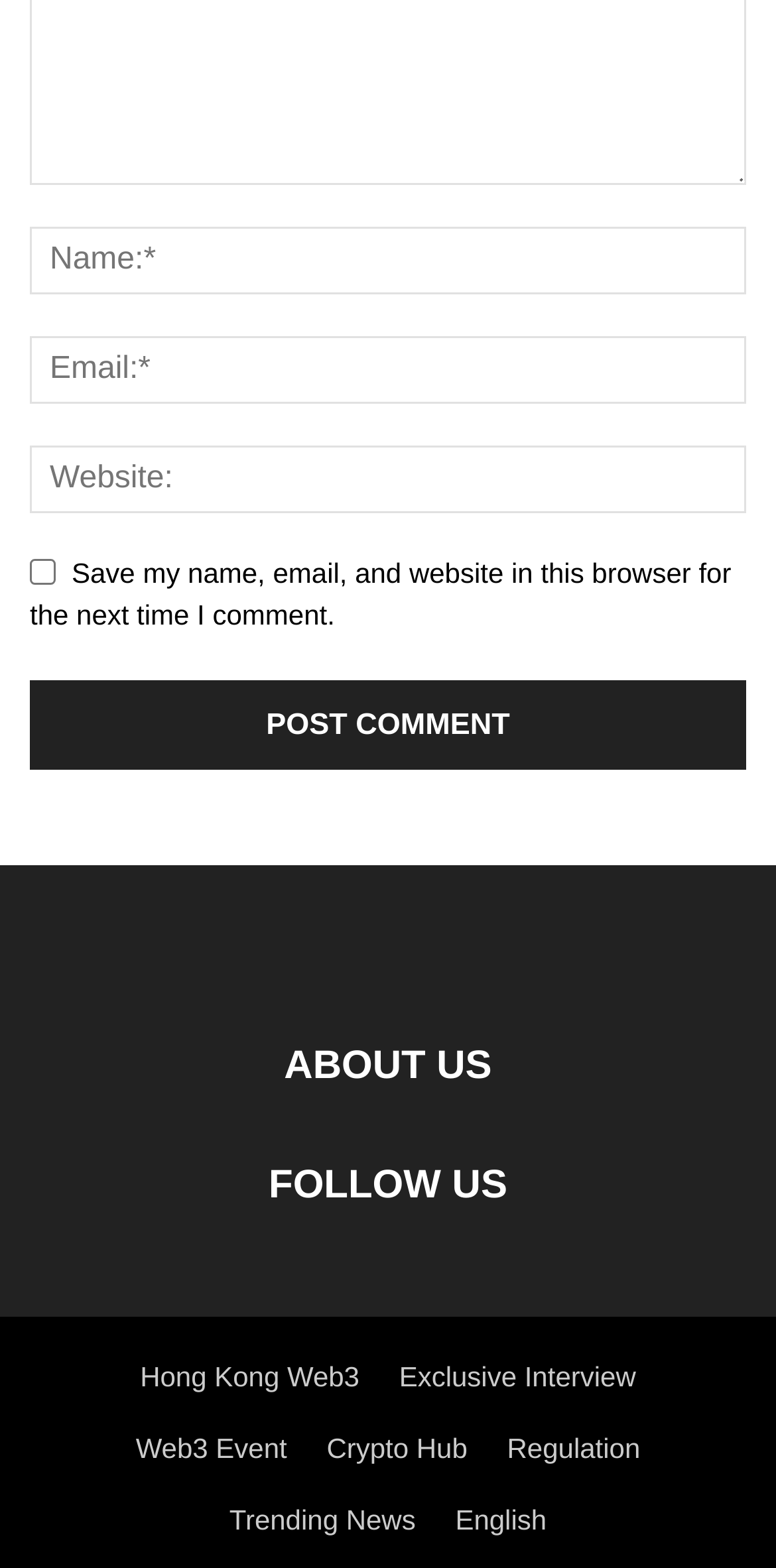What is the button below the textboxes for?
Give a single word or phrase answer based on the content of the image.

Post Comment